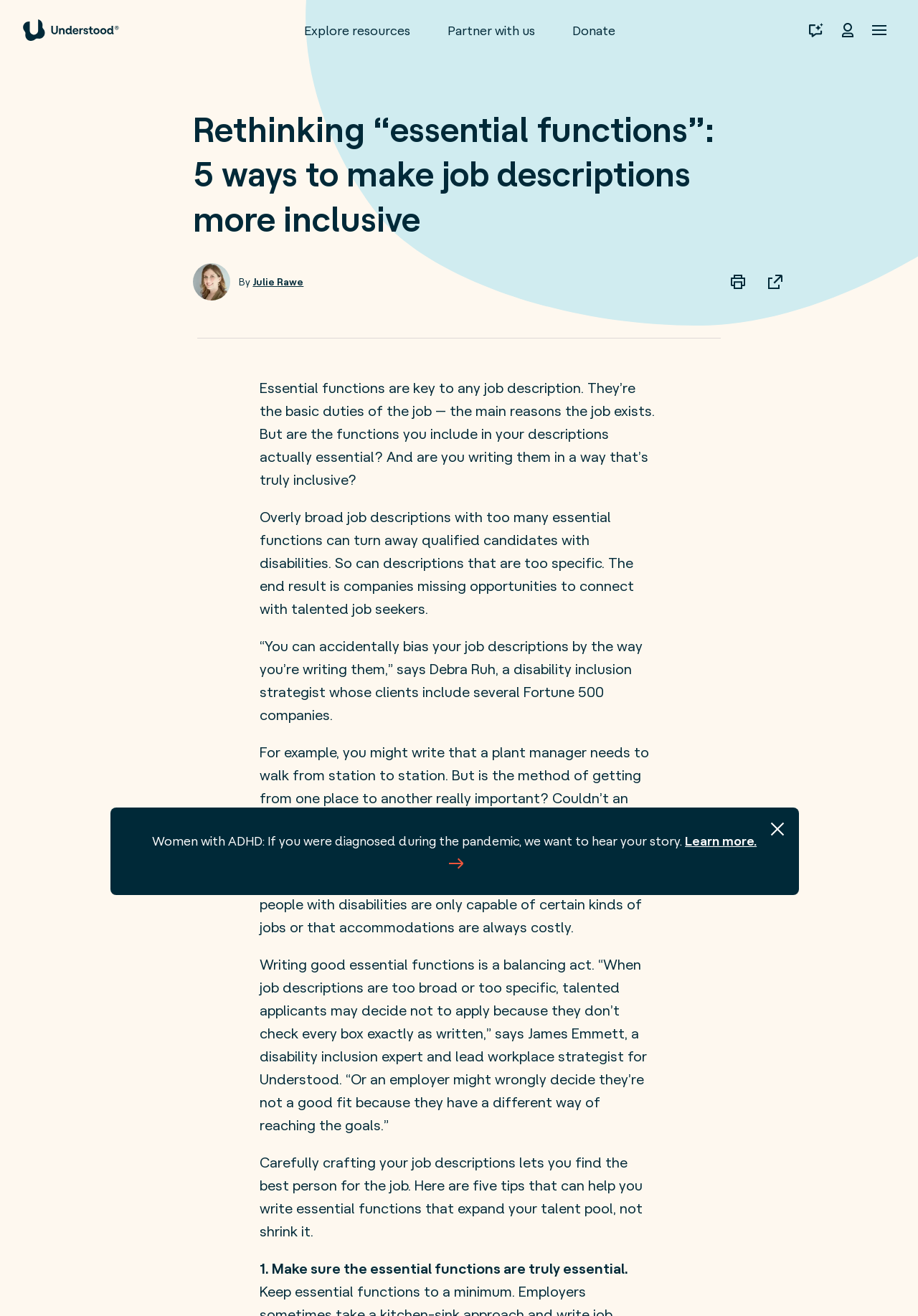What is an example of a myth about hiring people with disabilities?
Kindly give a detailed and elaborate answer to the question.

The article mentions that there are many myths and misconceptions about hiring people with disabilities, and one example of such a myth is the idea that people with disabilities are only capable of certain kinds of jobs. This myth is likely being cited to highlight the importance of writing inclusive job descriptions that do not perpetuate such stereotypes.